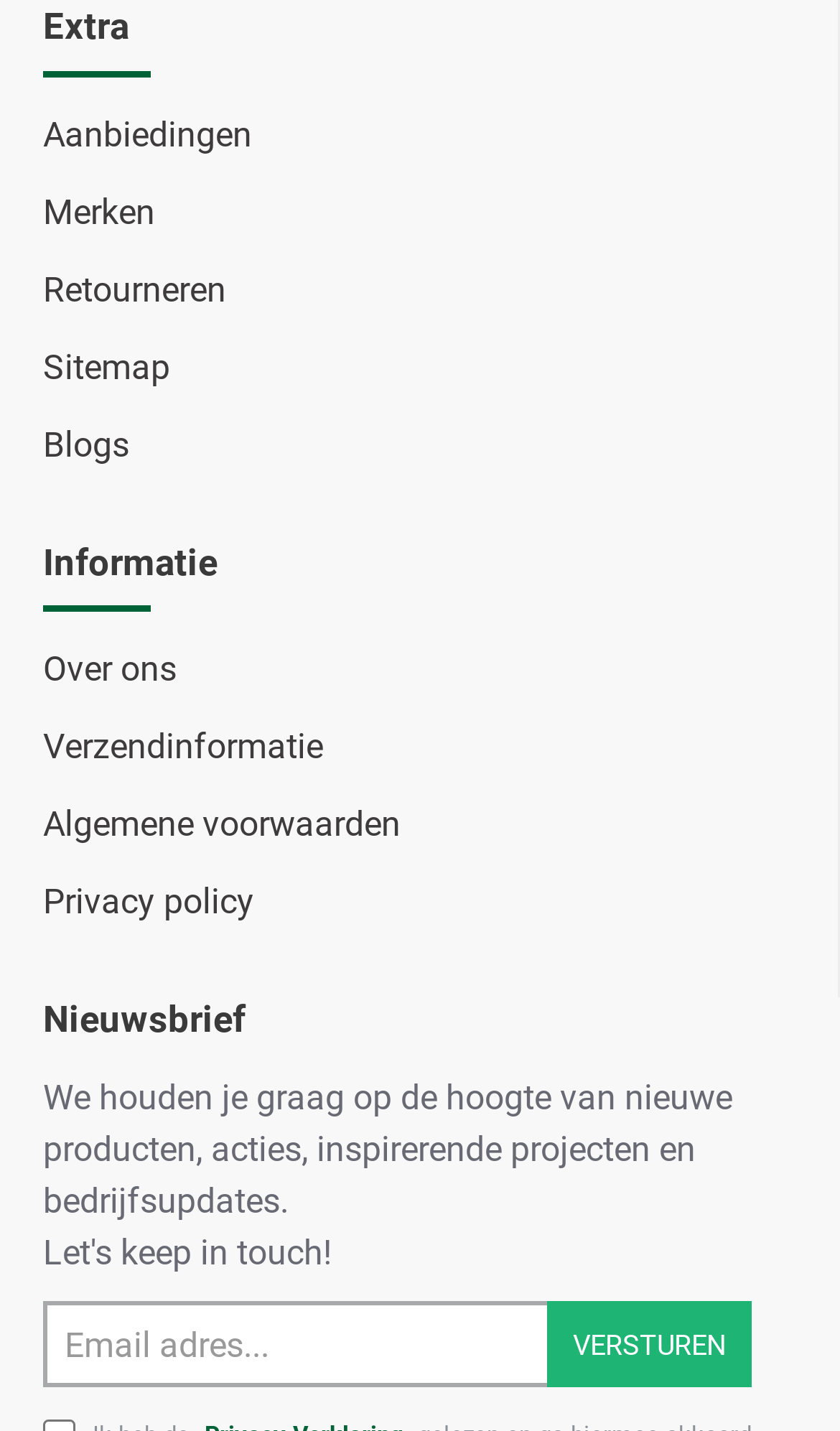Please specify the bounding box coordinates of the area that should be clicked to accomplish the following instruction: "Click on VERSTUREN". The coordinates should consist of four float numbers between 0 and 1, i.e., [left, top, right, bottom].

[0.651, 0.91, 0.895, 0.97]